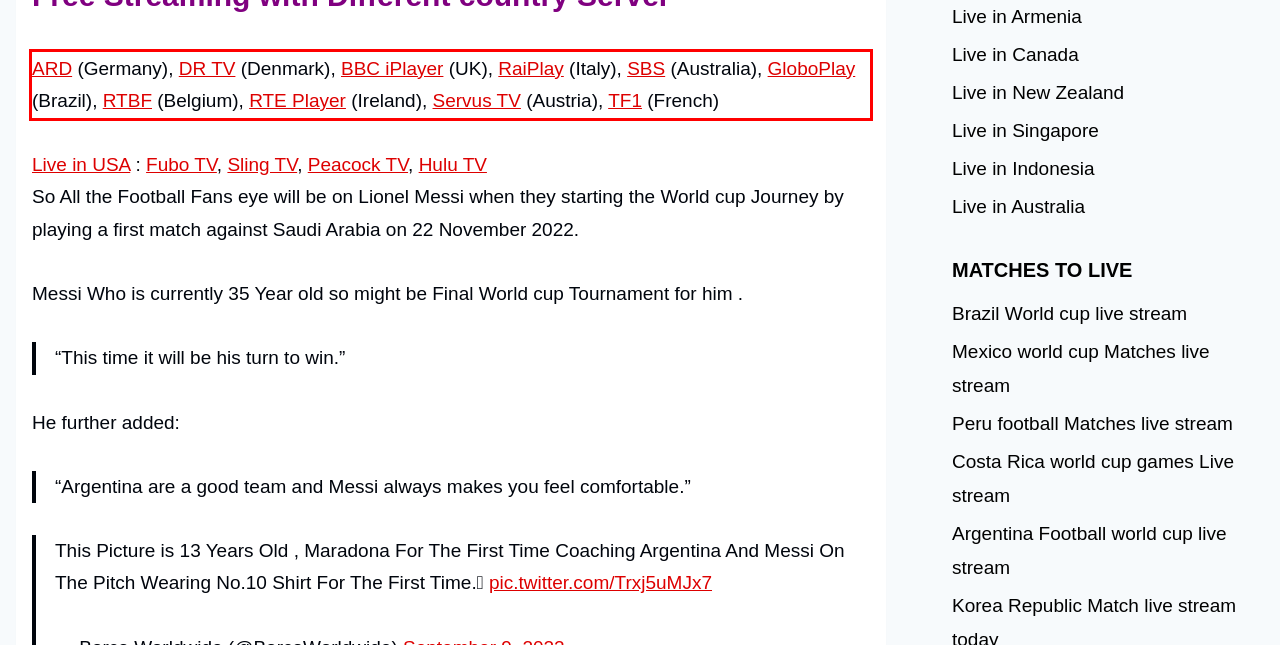Please identify and extract the text content from the UI element encased in a red bounding box on the provided webpage screenshot.

ARD (Germany), DR TV (Denmark), BBC iPlayer (UK), RaiPlay (Italy), SBS (Australia), GloboPlay (Brazil), RTBF (Belgium), RTE Player (Ireland), Servus TV (Austria), TF1 (French)